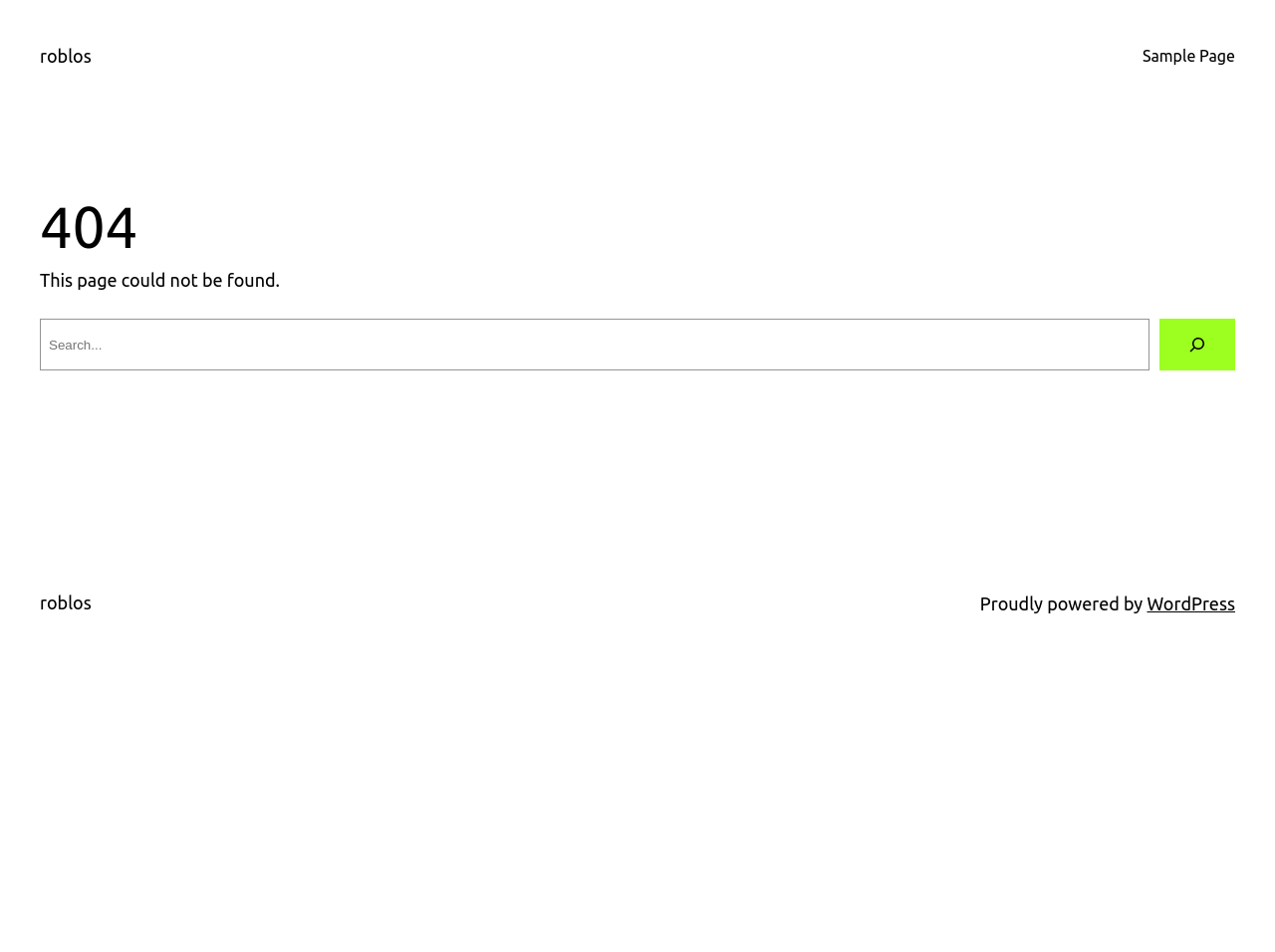Provide the bounding box coordinates of the HTML element described as: "INFO". The bounding box coordinates should be four float numbers between 0 and 1, i.e., [left, top, right, bottom].

None